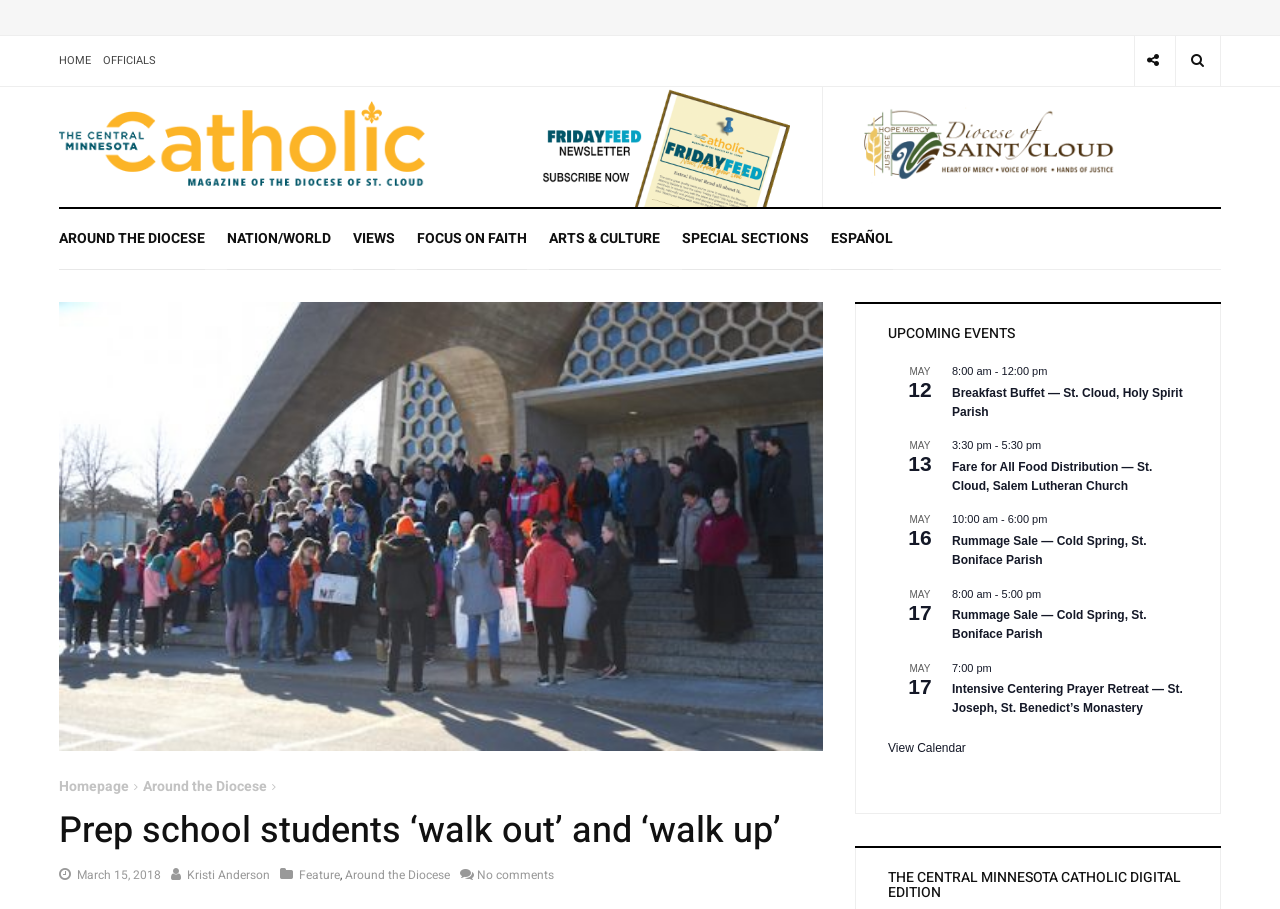Determine the bounding box coordinates for the UI element matching this description: "alt="The Central Minnesota Catholic"".

[0.046, 0.111, 0.332, 0.212]